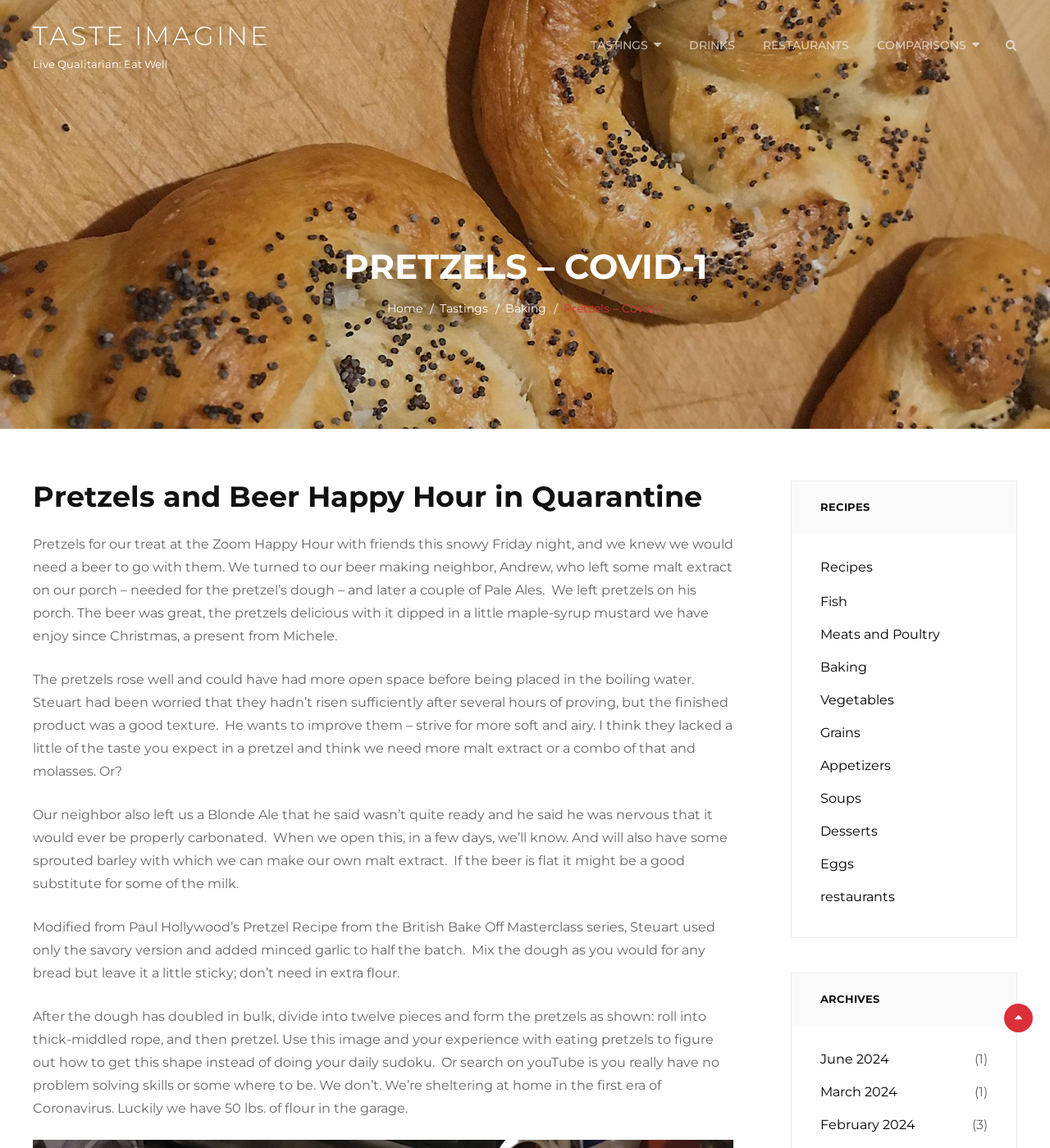What is the type of beer mentioned in the webpage?
Refer to the image and provide a concise answer in one word or phrase.

Pale Ales and Blonde Ale